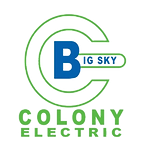Describe the image with as much detail as possible.

This image features the logo of Big Sky Colony Electric, which prominently displays the letters "B" and "C" in an interconnected design. The "B" is illustrated in a bold blue font, accompanied by the words "IG SKY" in smaller blue text, merging into a green "C" that encircles the letter. Below, the word "COLONY" is presented in a vibrant green, with "ELECTRIC" in a more subdued shade, emphasizing the company's focus on electric services. The overall design merges electric industry imagery with a sense of community and reliability, reflecting the brand's identity.